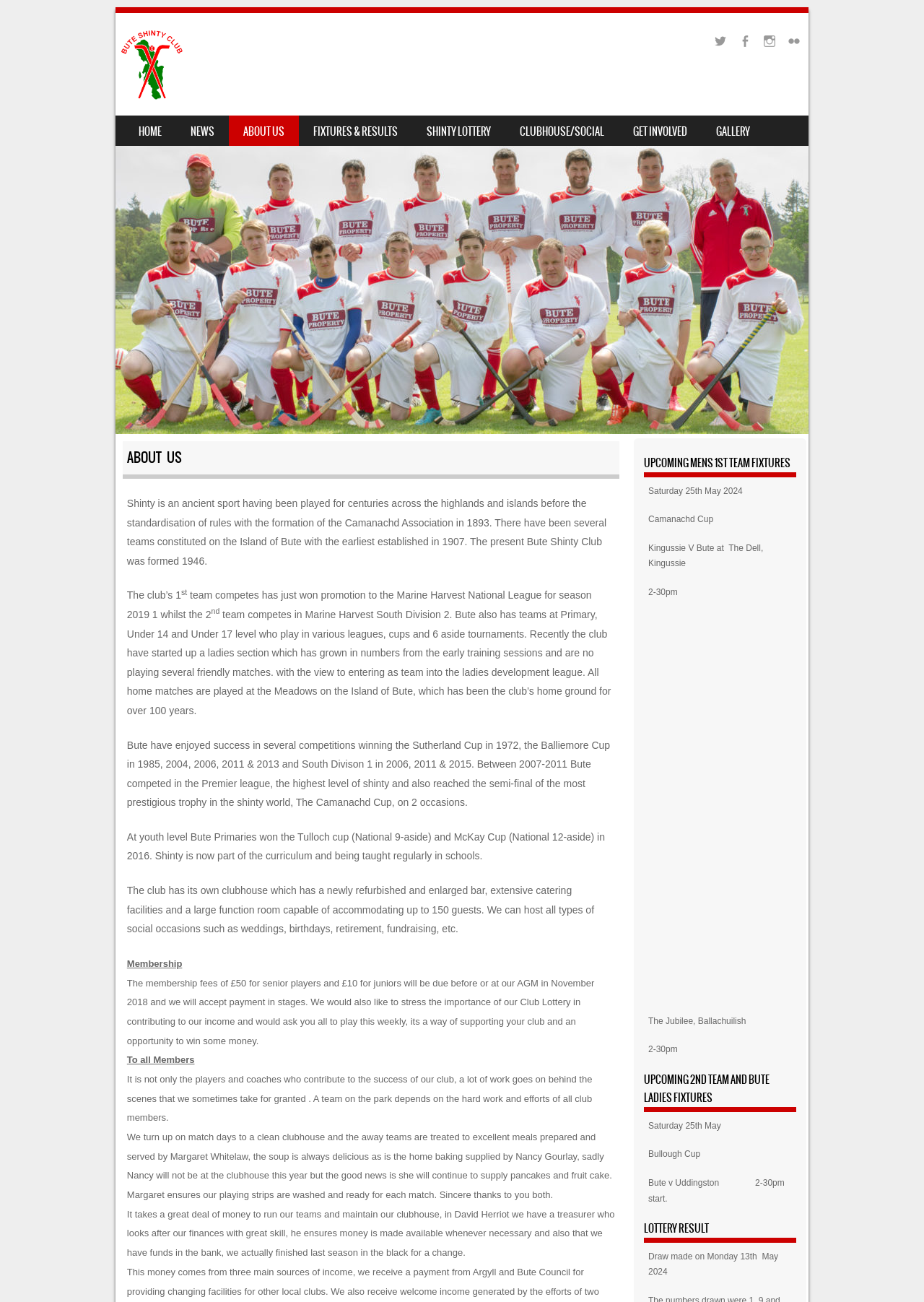Could you locate the bounding box coordinates for the section that should be clicked to accomplish this task: "Click the SKIP TO CONTENT link".

[0.125, 0.09, 0.199, 0.102]